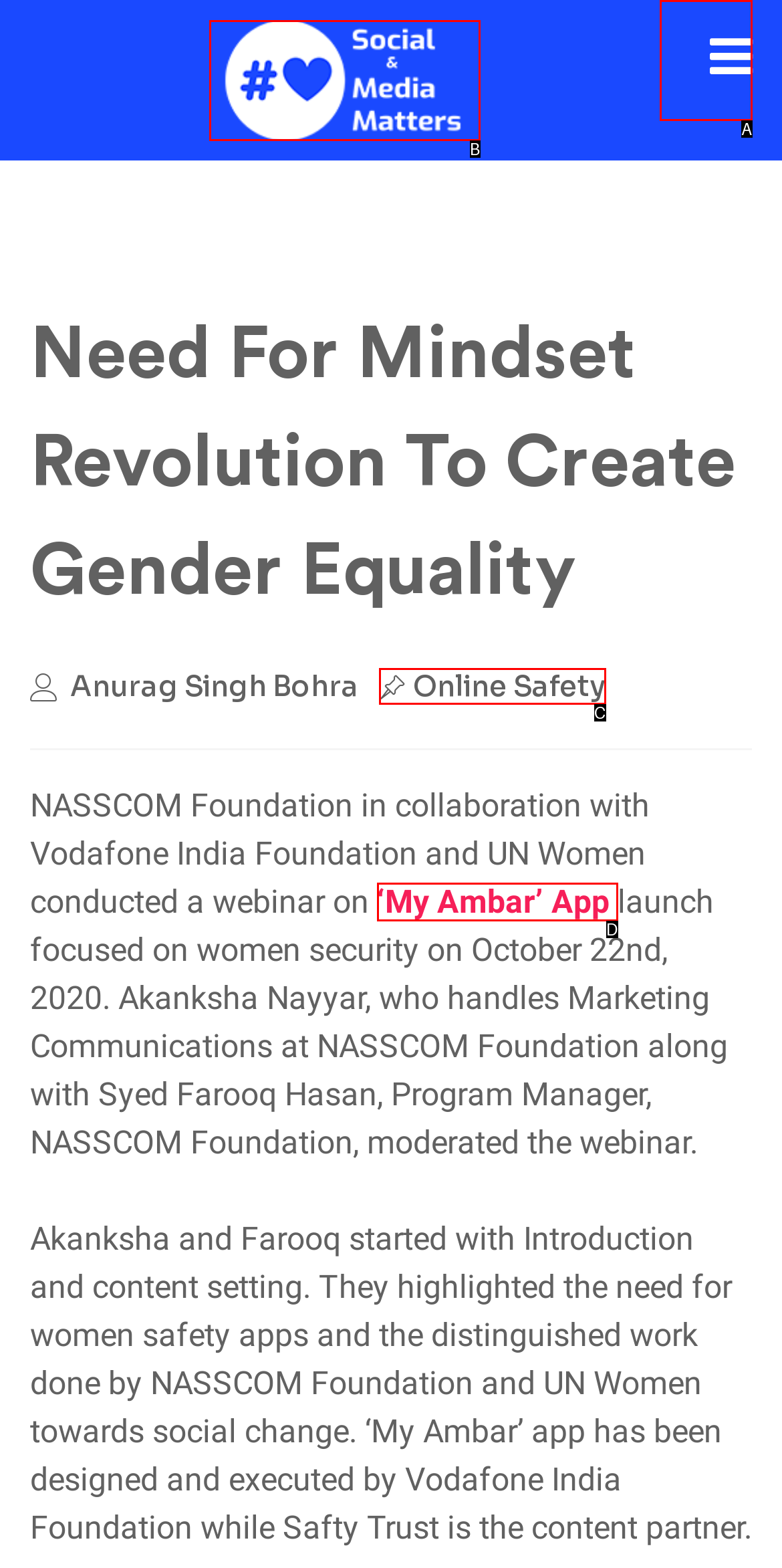From the given choices, indicate the option that best matches: Online Safety
State the letter of the chosen option directly.

C